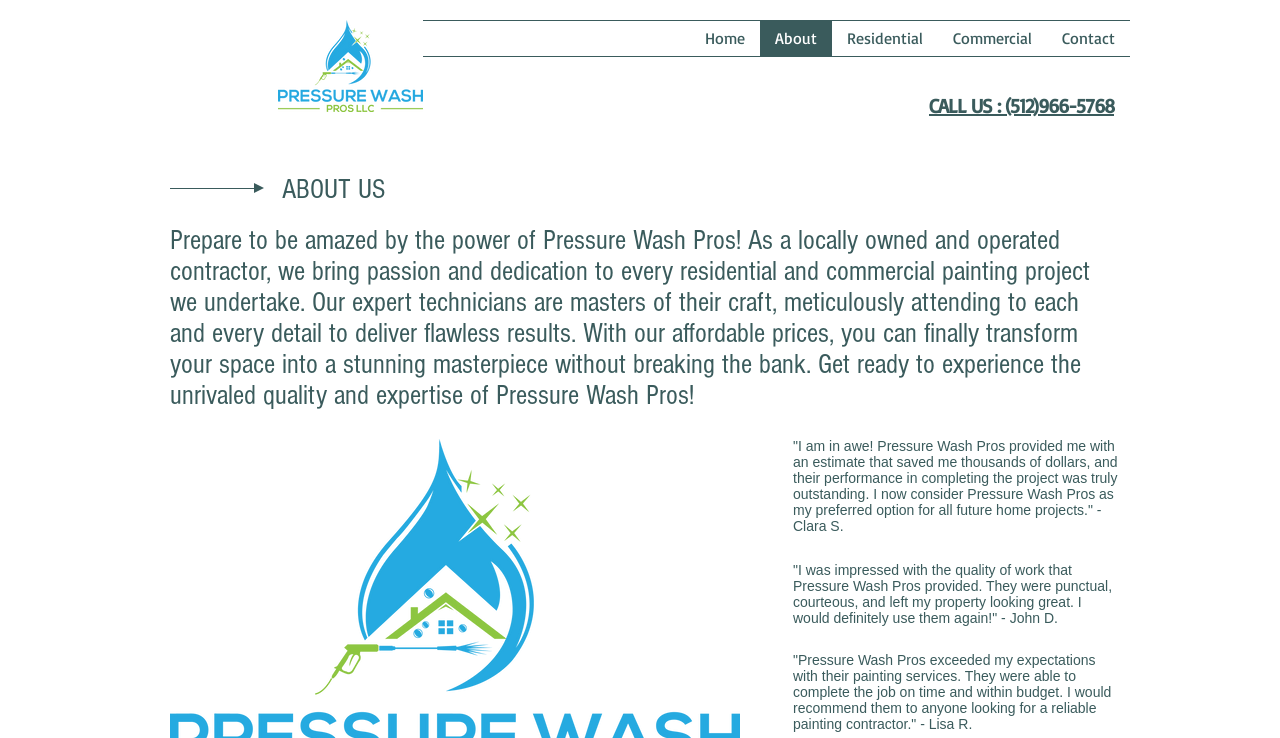How many customer testimonials are on the page?
Please provide a single word or phrase as the answer based on the screenshot.

3